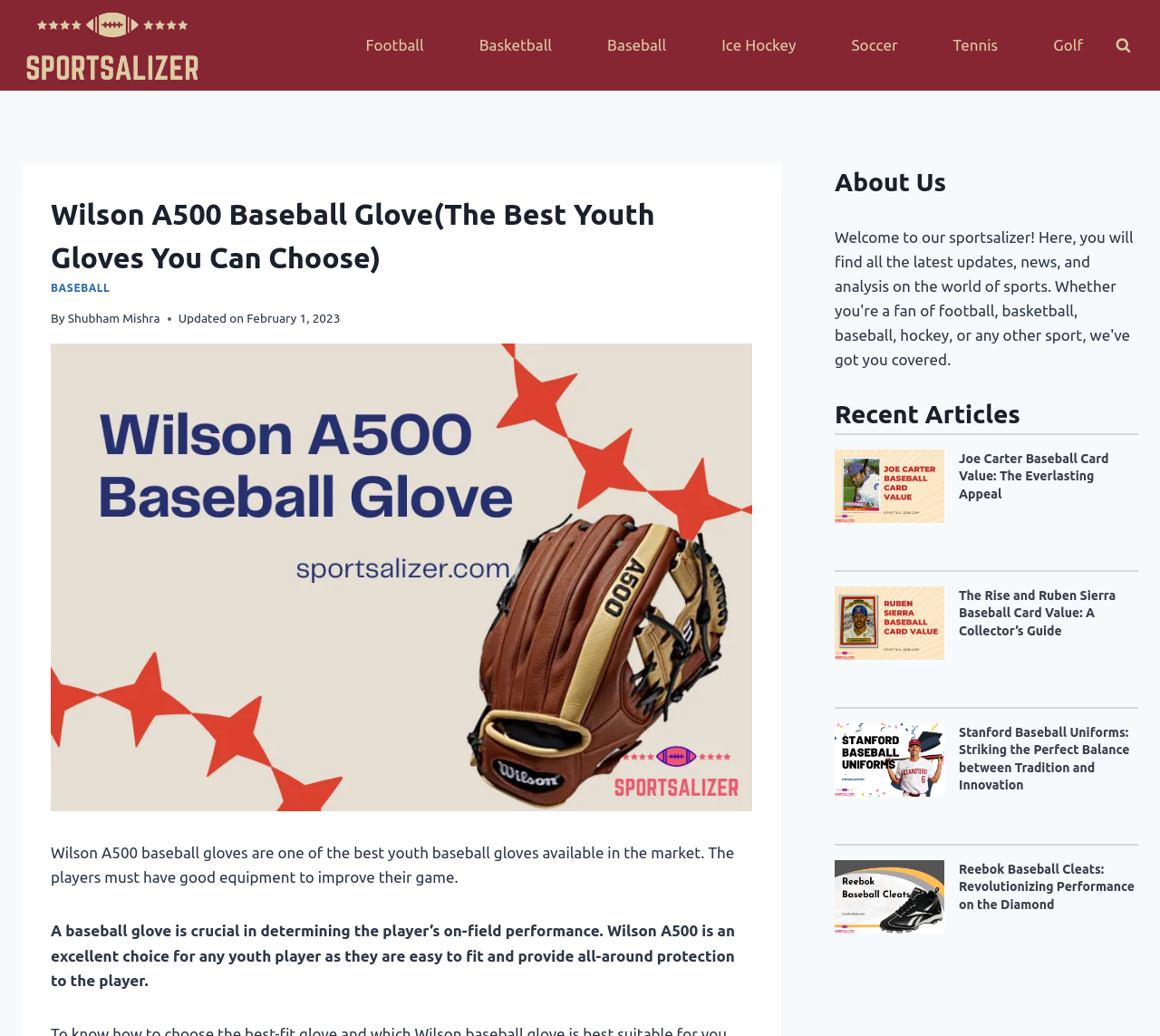What is the purpose of a baseball glove according to this page?
Based on the visual content, answer with a single word or a brief phrase.

to improve game